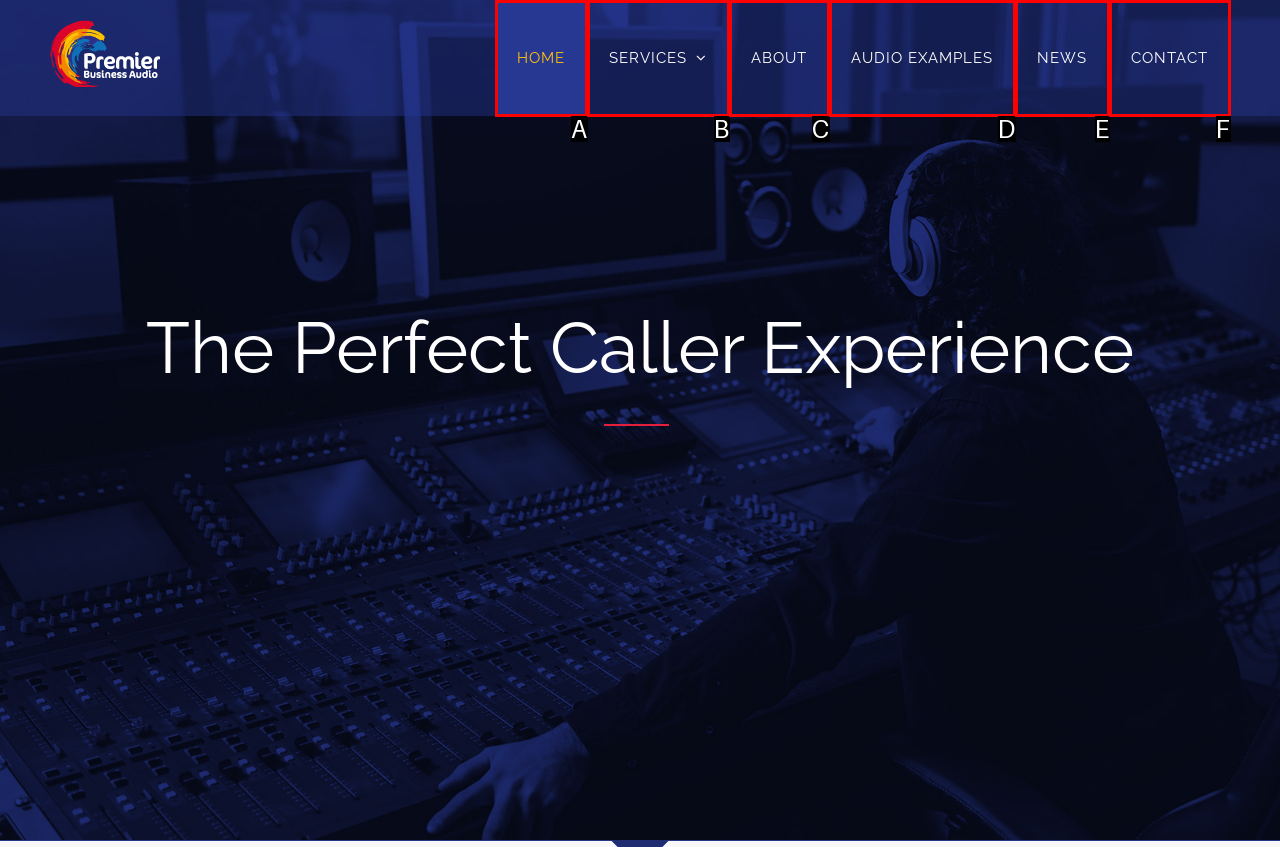Determine which option matches the element description: ABOUT
Answer using the letter of the correct option.

C